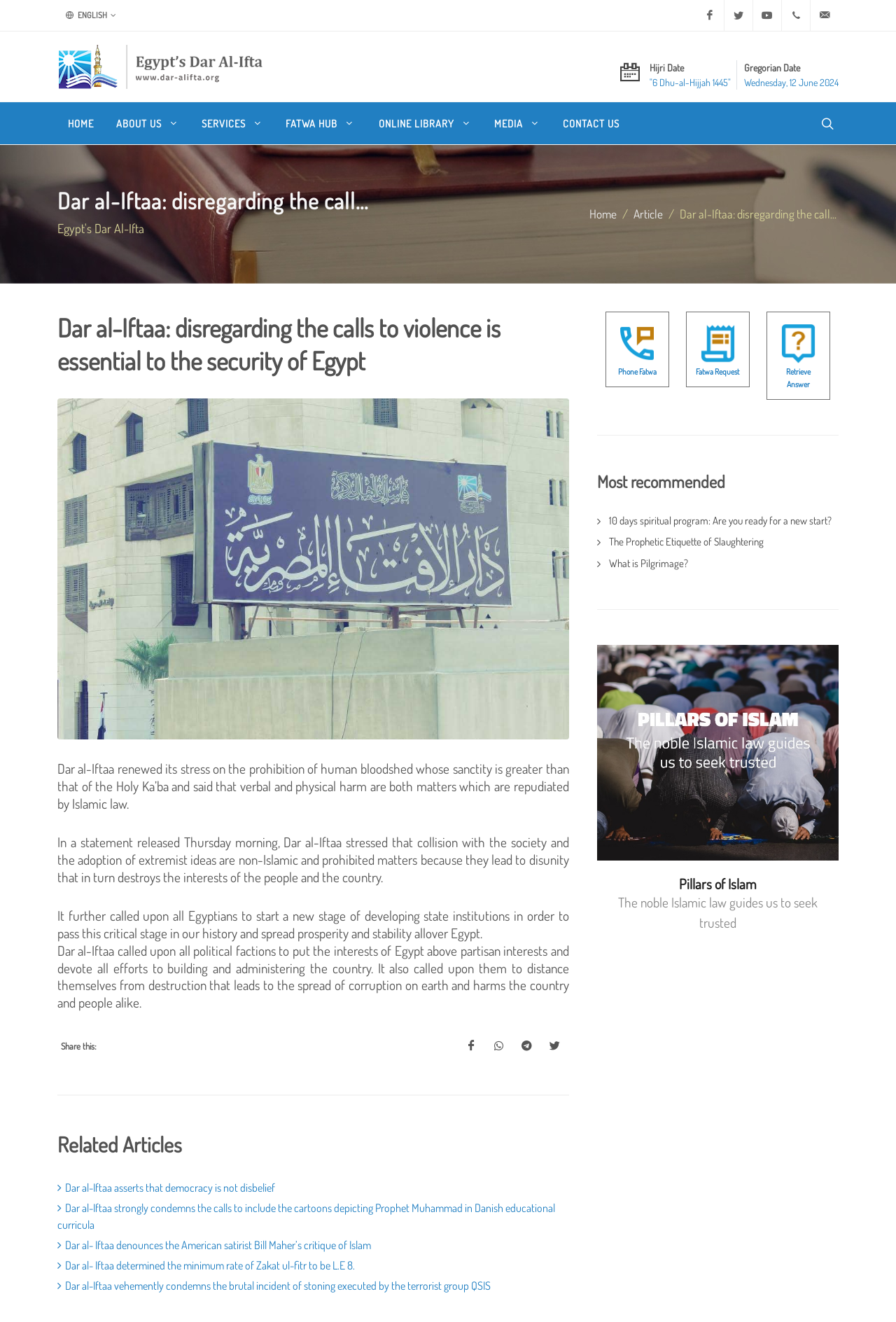What is the current Hijri date? From the image, respond with a single word or brief phrase.

6 Dhu-al-Hijjah 1445